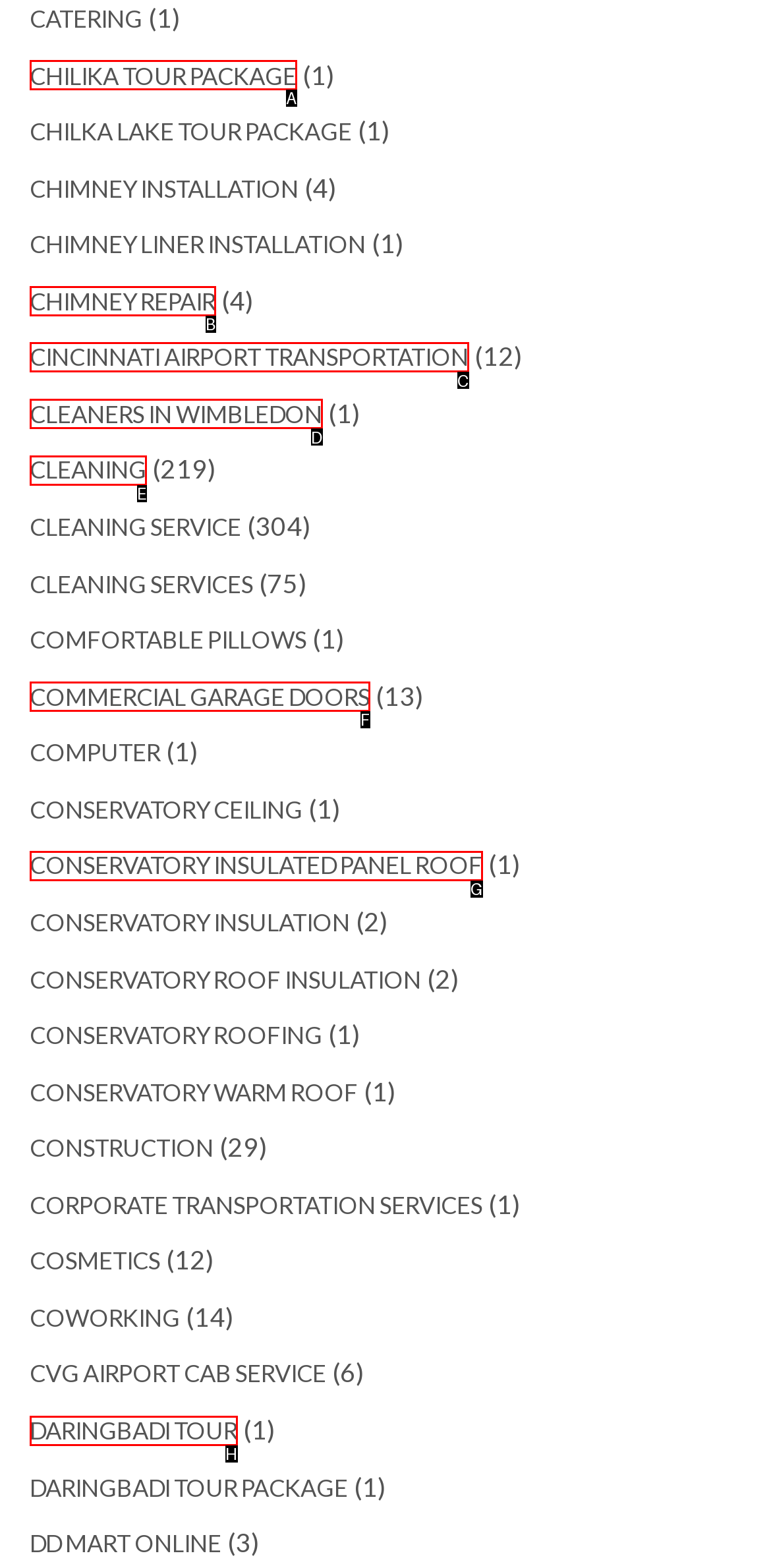Tell me which option best matches this description: Cleaning
Answer with the letter of the matching option directly from the given choices.

E